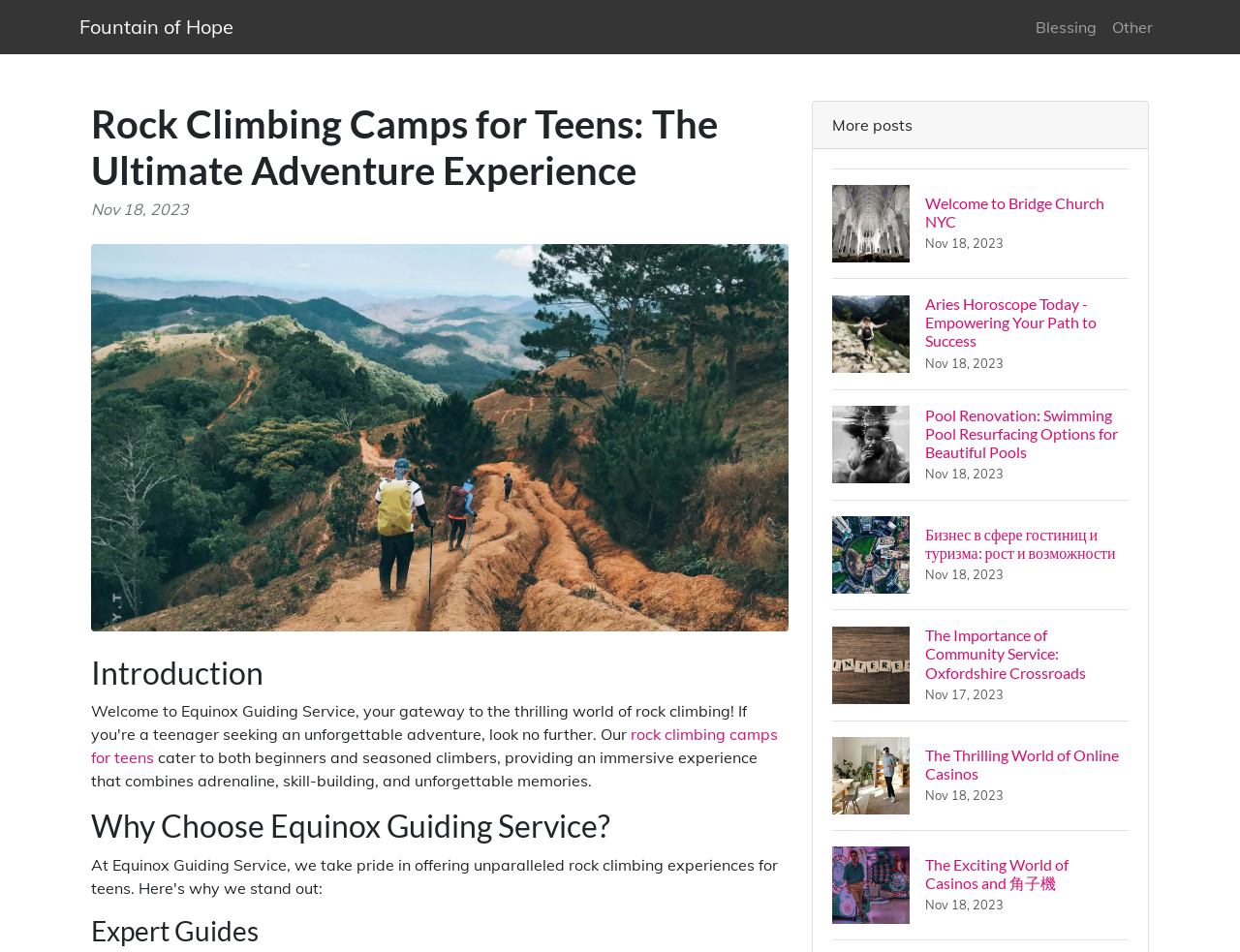Indicate the bounding box coordinates of the clickable region to achieve the following instruction: "Read 'Rock Climbing Camps for Teens: The Ultimate Adventure Experience' heading."

[0.073, 0.106, 0.636, 0.203]